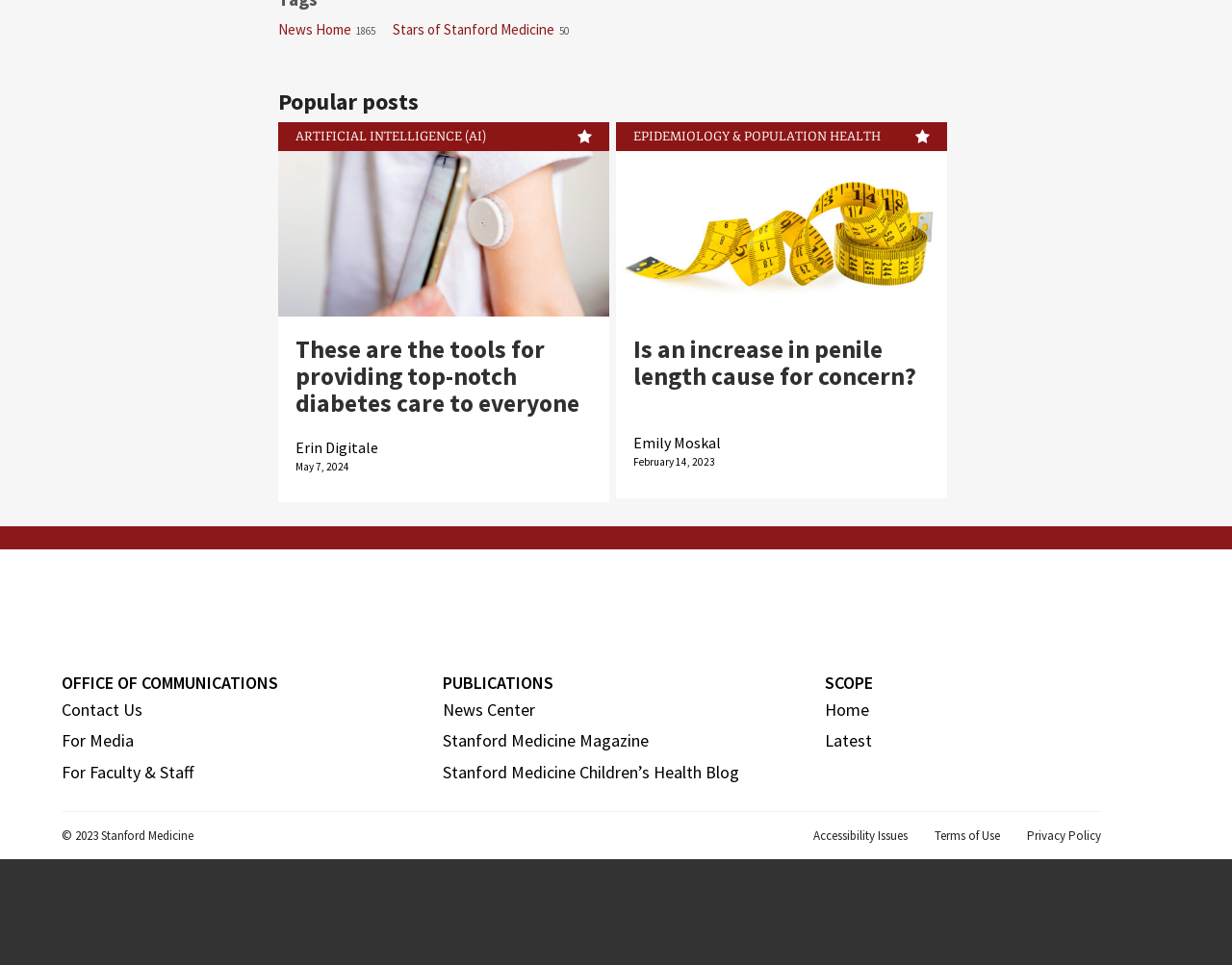Given the element description, predict the bounding box coordinates in the format (top-left x, top-left y, bottom-right x, bottom-right y), using floating point numbers between 0 and 1: Emily Moskal

[0.514, 0.449, 0.585, 0.469]